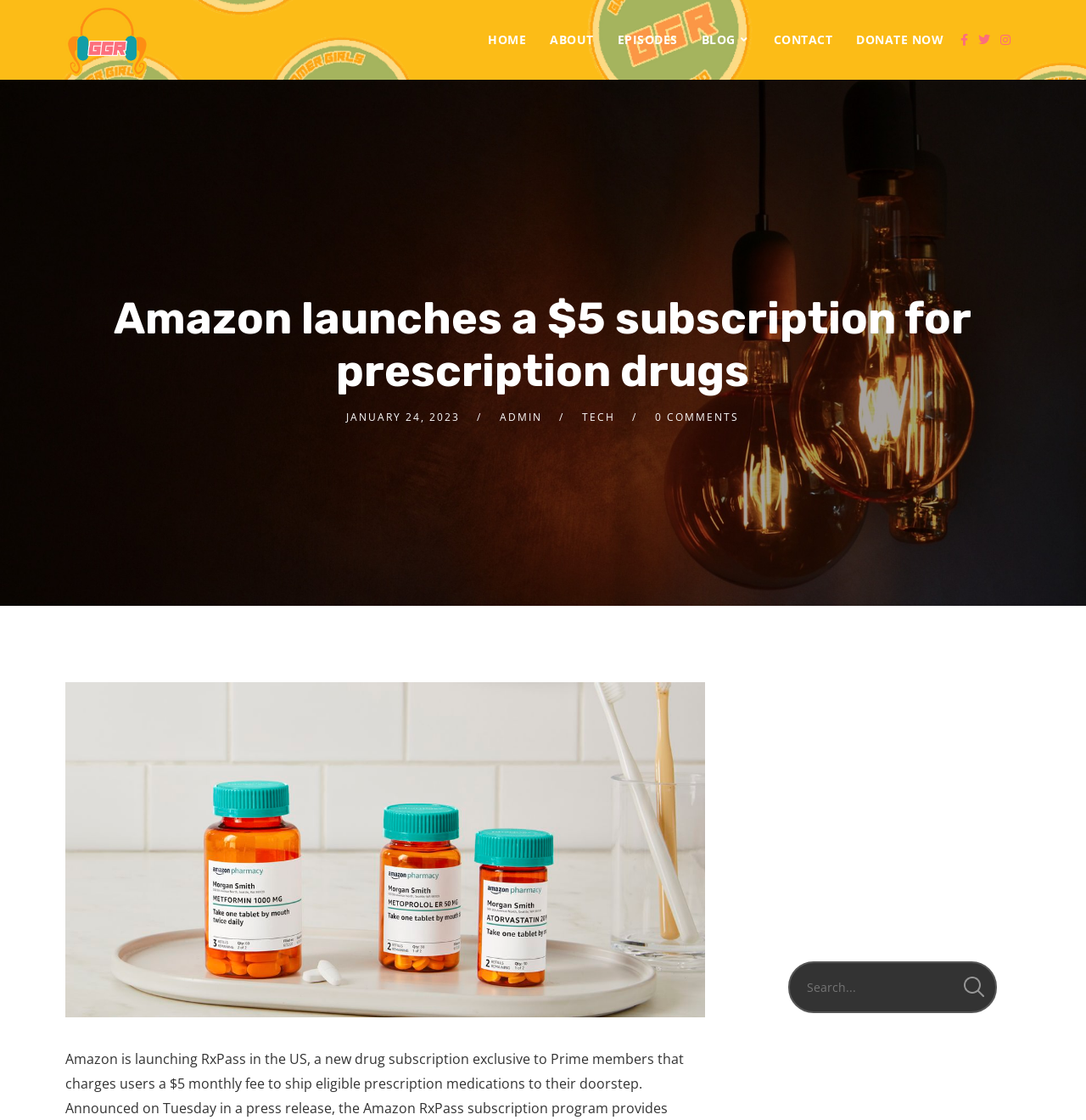What is the name of the website?
Refer to the image and give a detailed response to the question.

I determined the name of the website by looking at the heading element with the text 'Gamer Girls Radio' and the image with the same name, which suggests that it is the logo of the website.